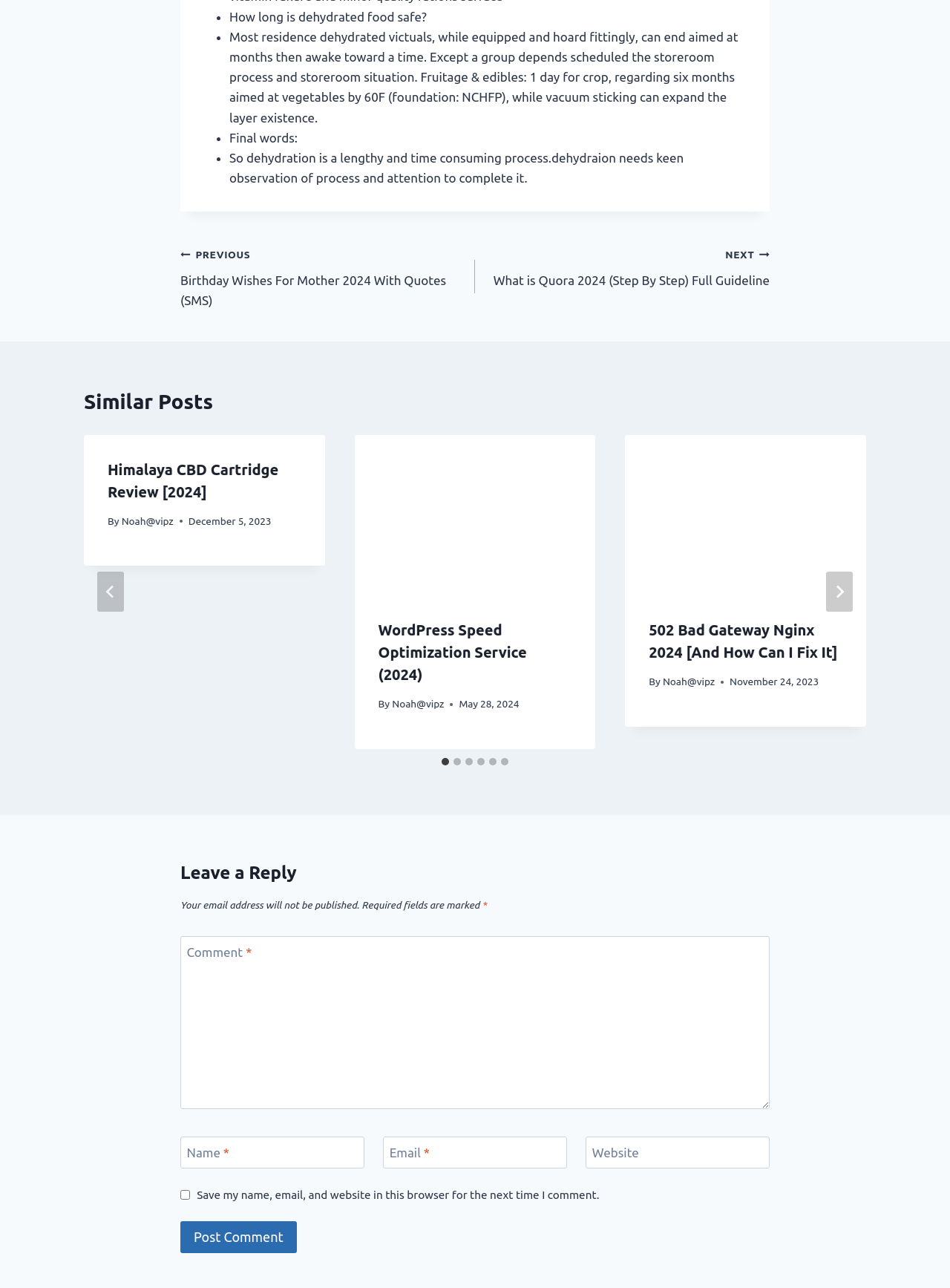Refer to the image and provide an in-depth answer to the question:
How many slides are there in the similar posts section?

The similar posts section has a tablist with 6 tabs, each representing a slide, and the user can navigate through them using the 'Next' and 'Go to last slide' buttons.